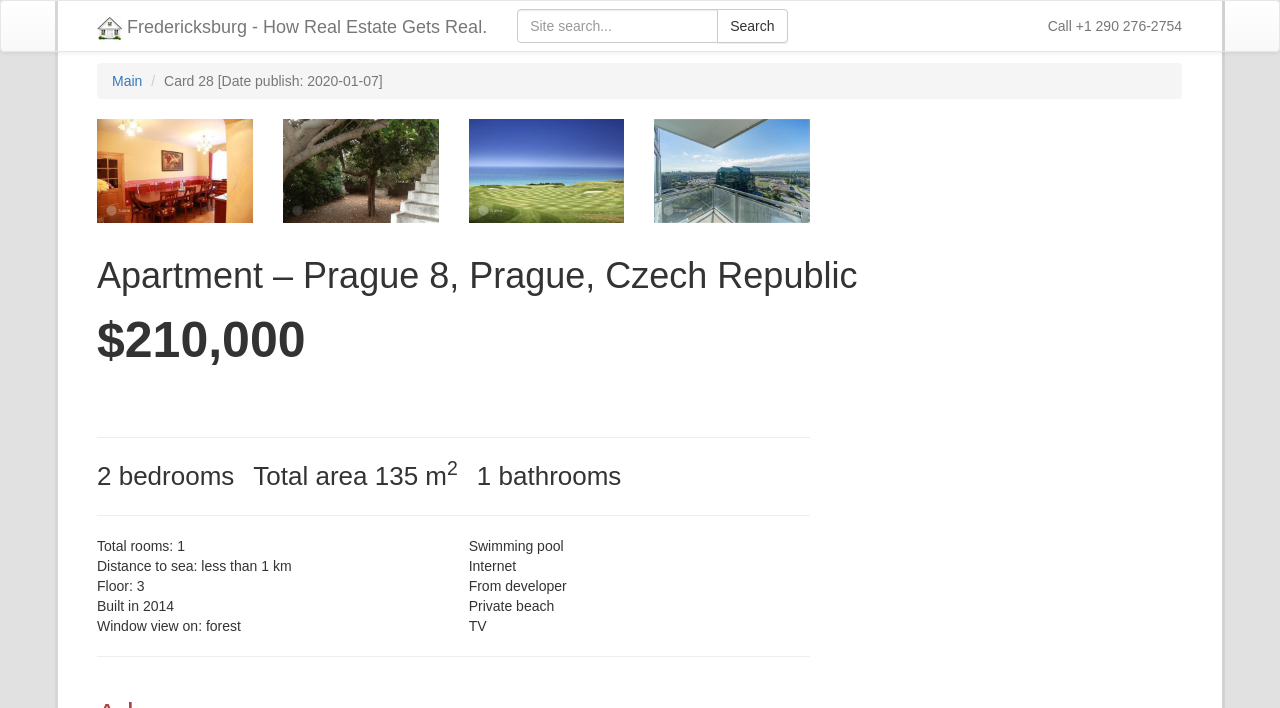Provide a thorough summary of the webpage.

This webpage appears to be a real estate listing for an apartment in Prague 8, Prague, Czech Republic, priced at $210,000. At the top of the page, there is a link and an image, likely a logo or a profile picture, followed by a heading that reads "Fredericksburg - How Real Estate Gets Real." 

Below this, there is a search bar with a textbox and a "Search" button, allowing users to search the site. To the right of the search bar, there is a phone number, "Call +1 290 276-2754." 

The main content of the page is dedicated to the apartment listing, featuring four images of the property. Above the images, there is a heading that reads "Apartment – Prague 8, Prague, Czech Republic." Below the images, there are several lines of text that provide details about the property, including the price, number of bedrooms and bathrooms, total area, and other features such as a swimming pool, internet, and TV. 

The property details are organized into sections, separated by horizontal lines. The first section provides basic information about the property, including the price and number of bedrooms and bathrooms. The second section lists additional features of the property, such as the floor it's on, the year it was built, and the window view.